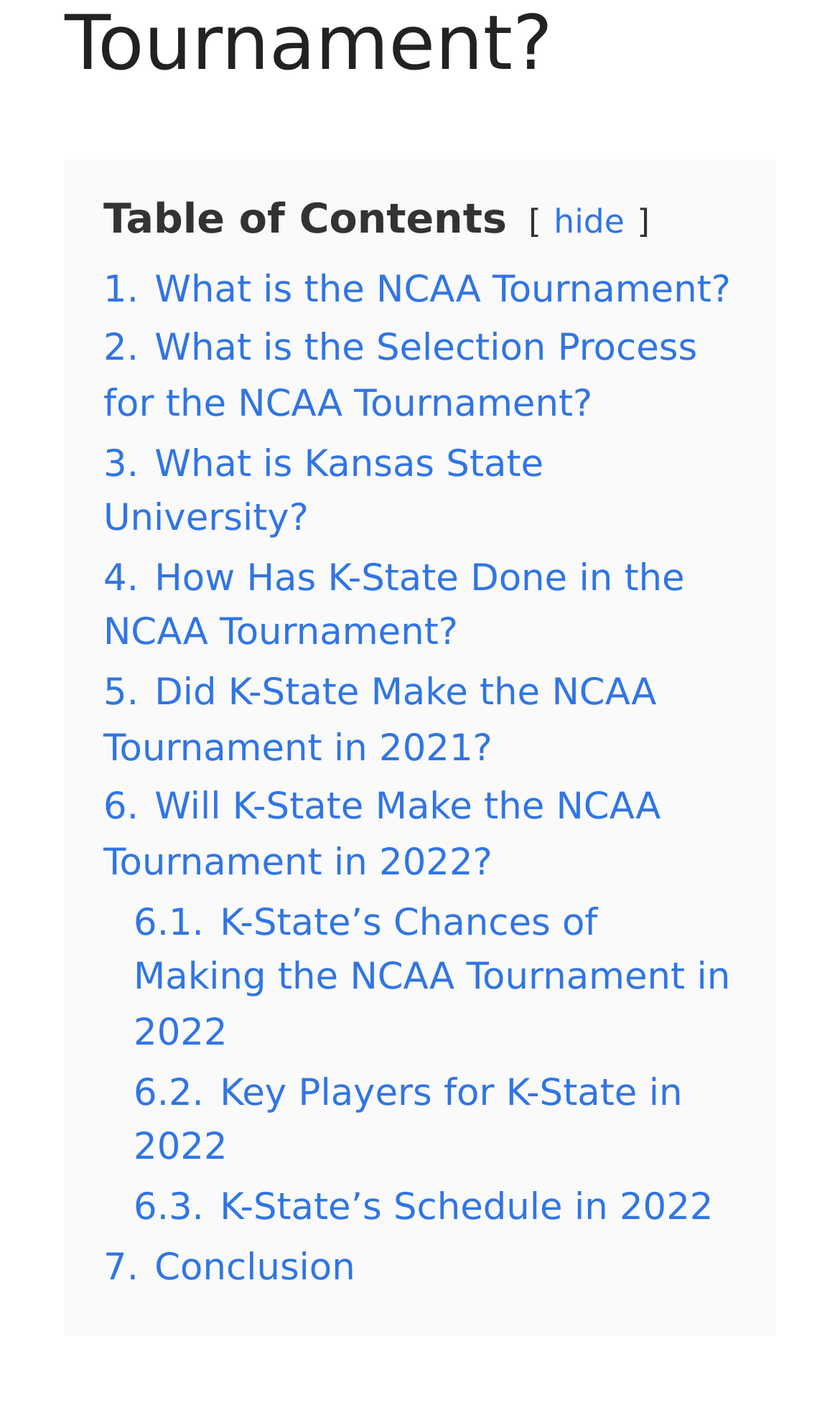Locate the bounding box coordinates of the area you need to click to fulfill this instruction: 'Go to 'What is Kansas State University?''. The coordinates must be in the form of four float numbers ranging from 0 to 1: [left, top, right, bottom].

[0.123, 0.315, 0.647, 0.385]